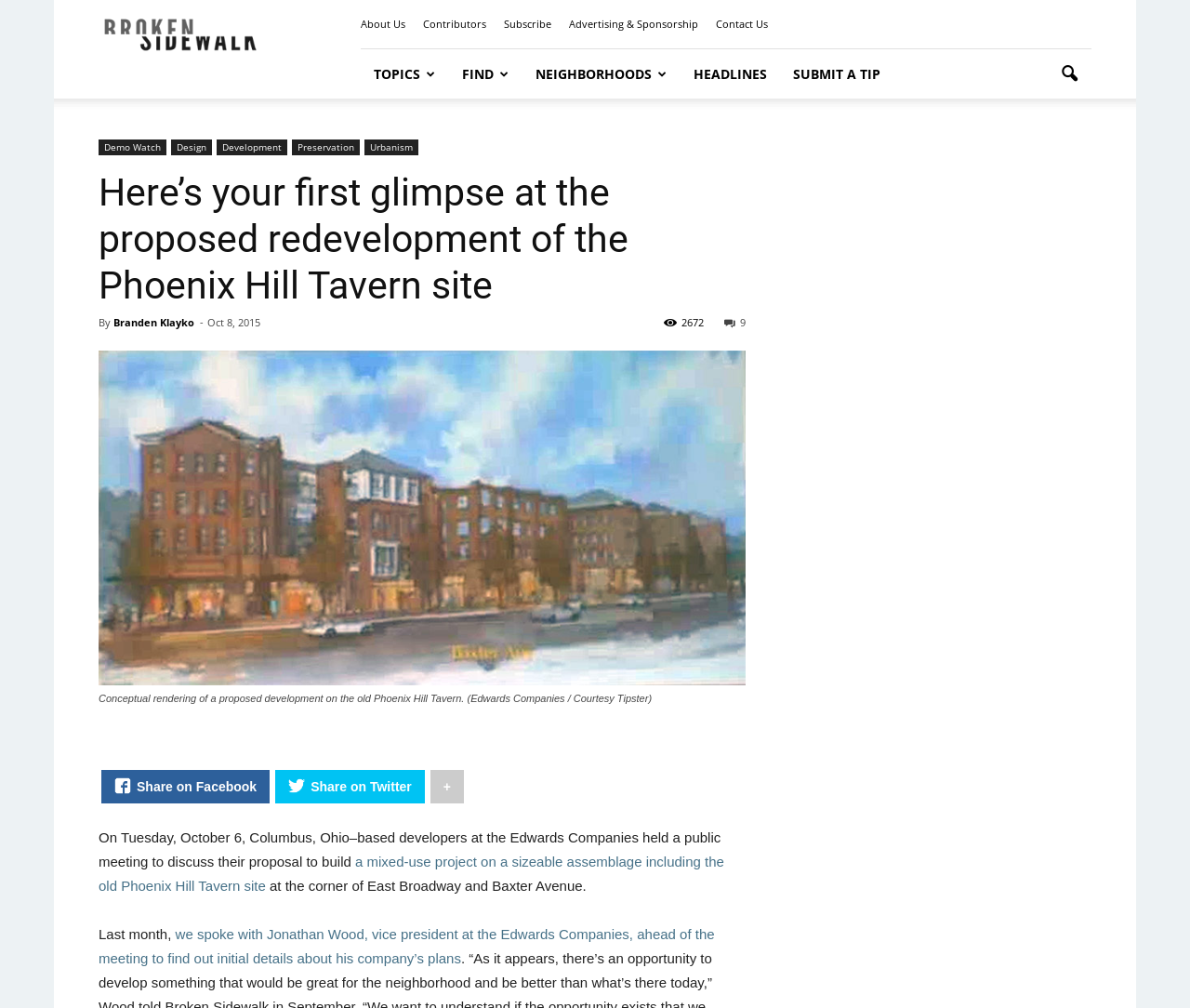Using the description "Bachelor and Master Theses", locate and provide the bounding box of the UI element.

None